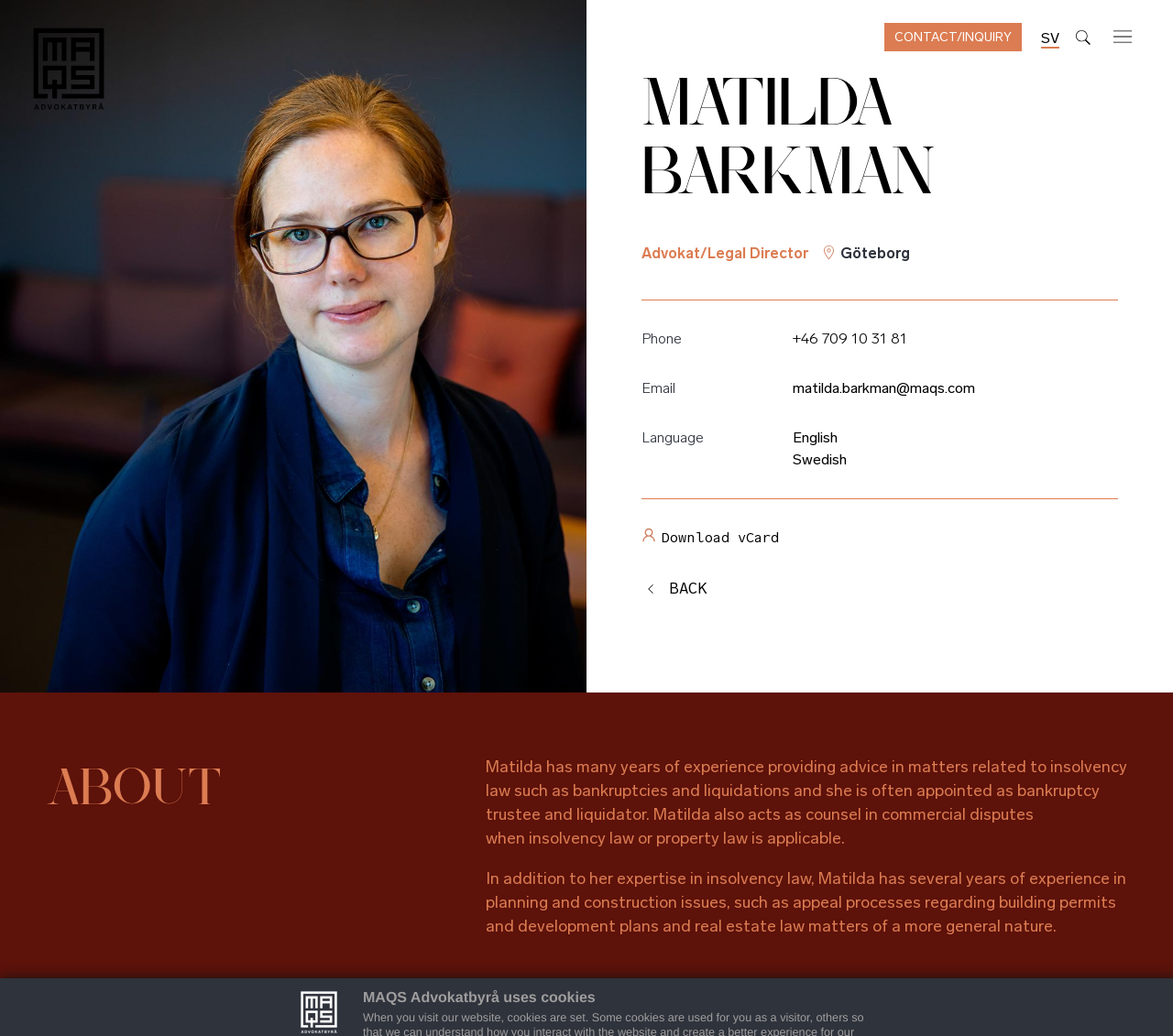Locate the bounding box of the UI element defined by this description: "Back". The coordinates should be given as four float numbers between 0 and 1, formatted as [left, top, right, bottom].

[0.547, 0.558, 0.603, 0.577]